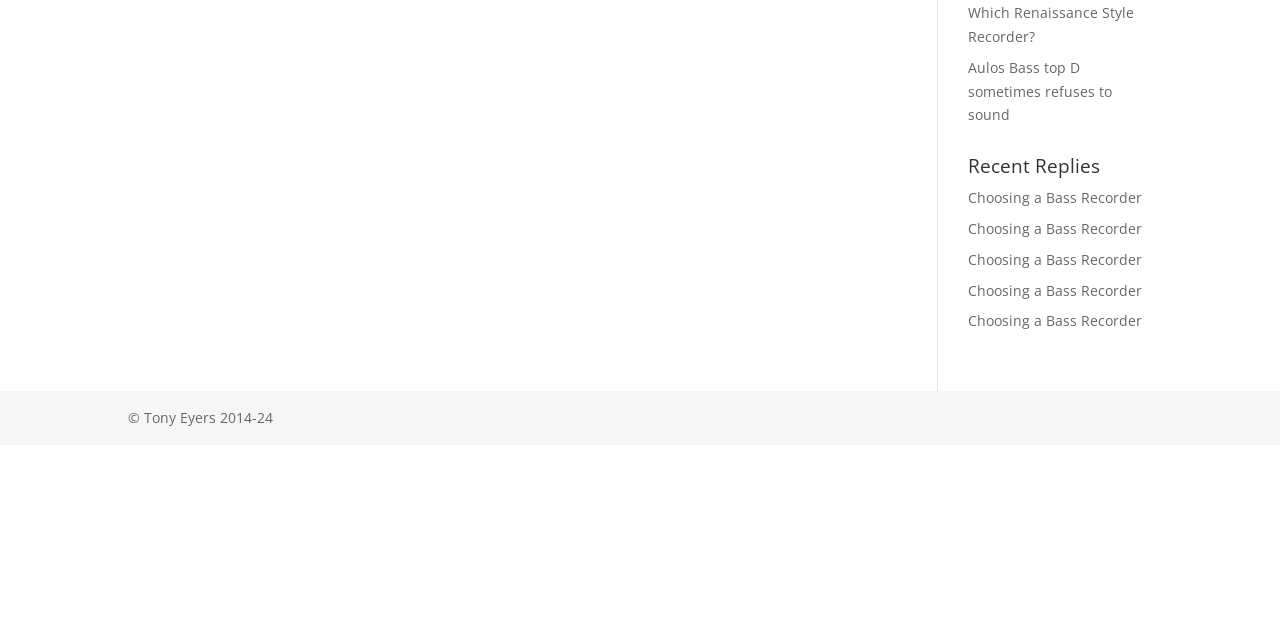Based on the provided description, "Choosing a Bass Recorder", find the bounding box of the corresponding UI element in the screenshot.

[0.756, 0.294, 0.892, 0.324]